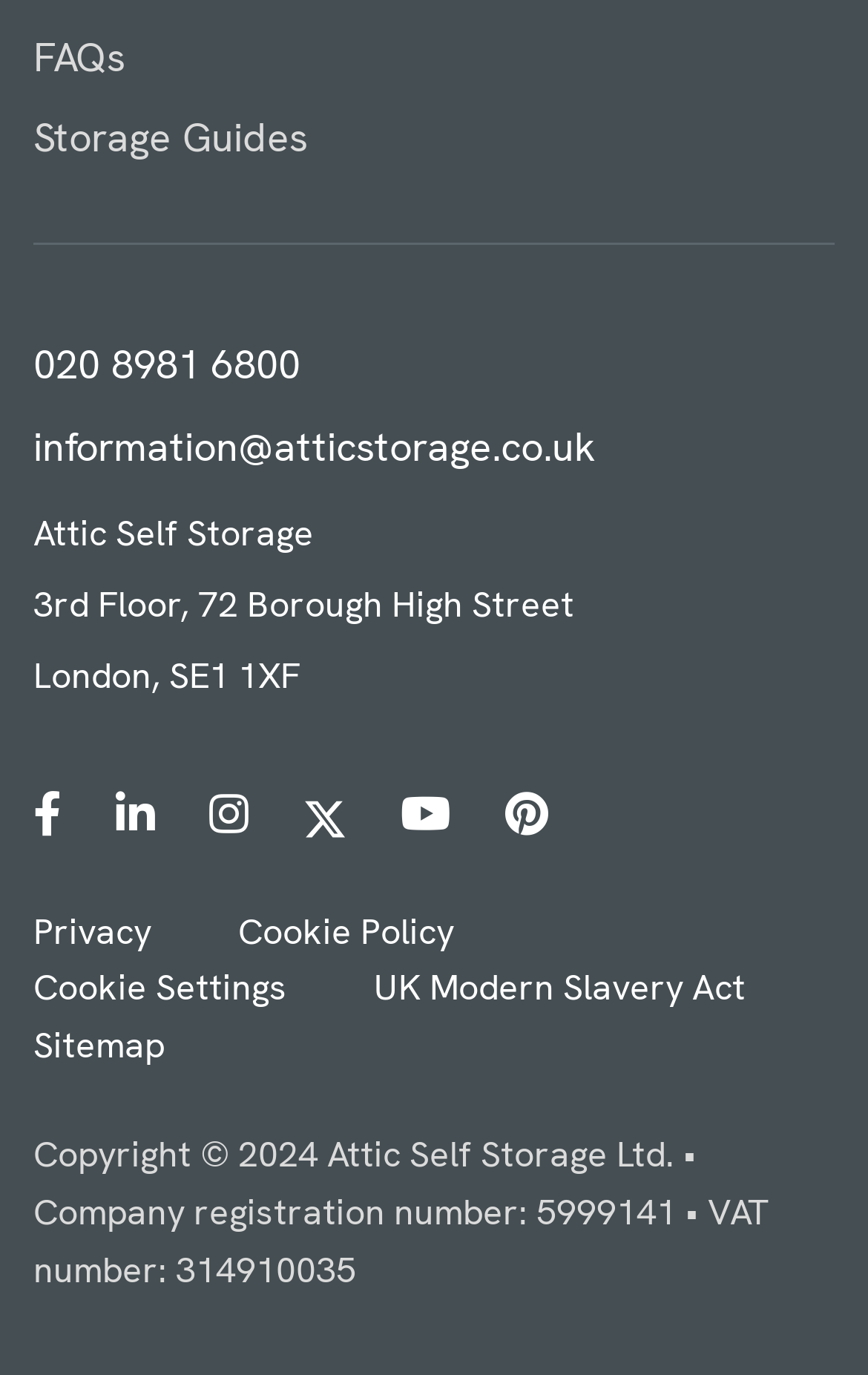What is the address of the company?
Give a detailed and exhaustive answer to the question.

The address can be found in the StaticText elements with the texts '3rd Floor, 72 Borough High Street', 'London, SE1 1XF' located at the top of the webpage.